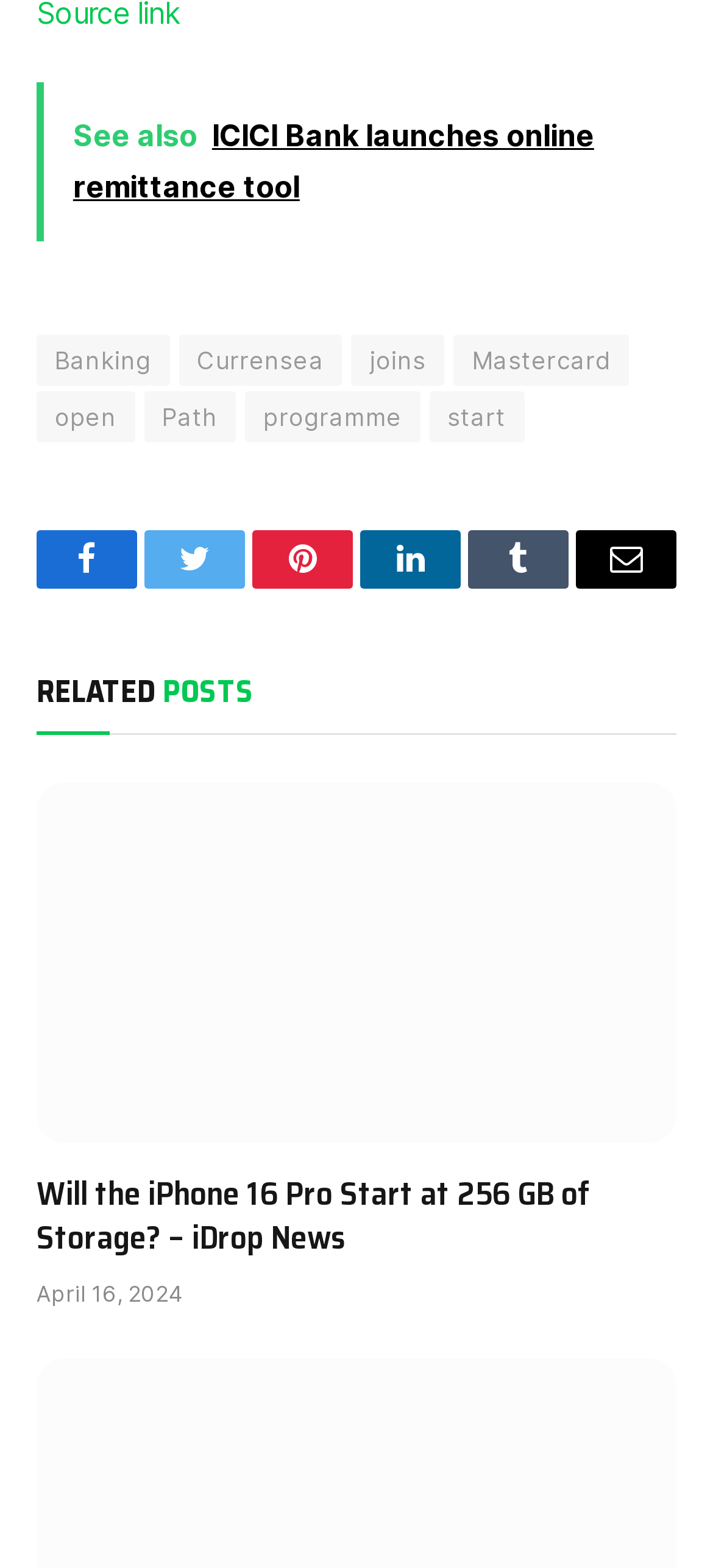Answer the following in one word or a short phrase: 
What is the text of the link that comes after 'joins'?

Mastercard